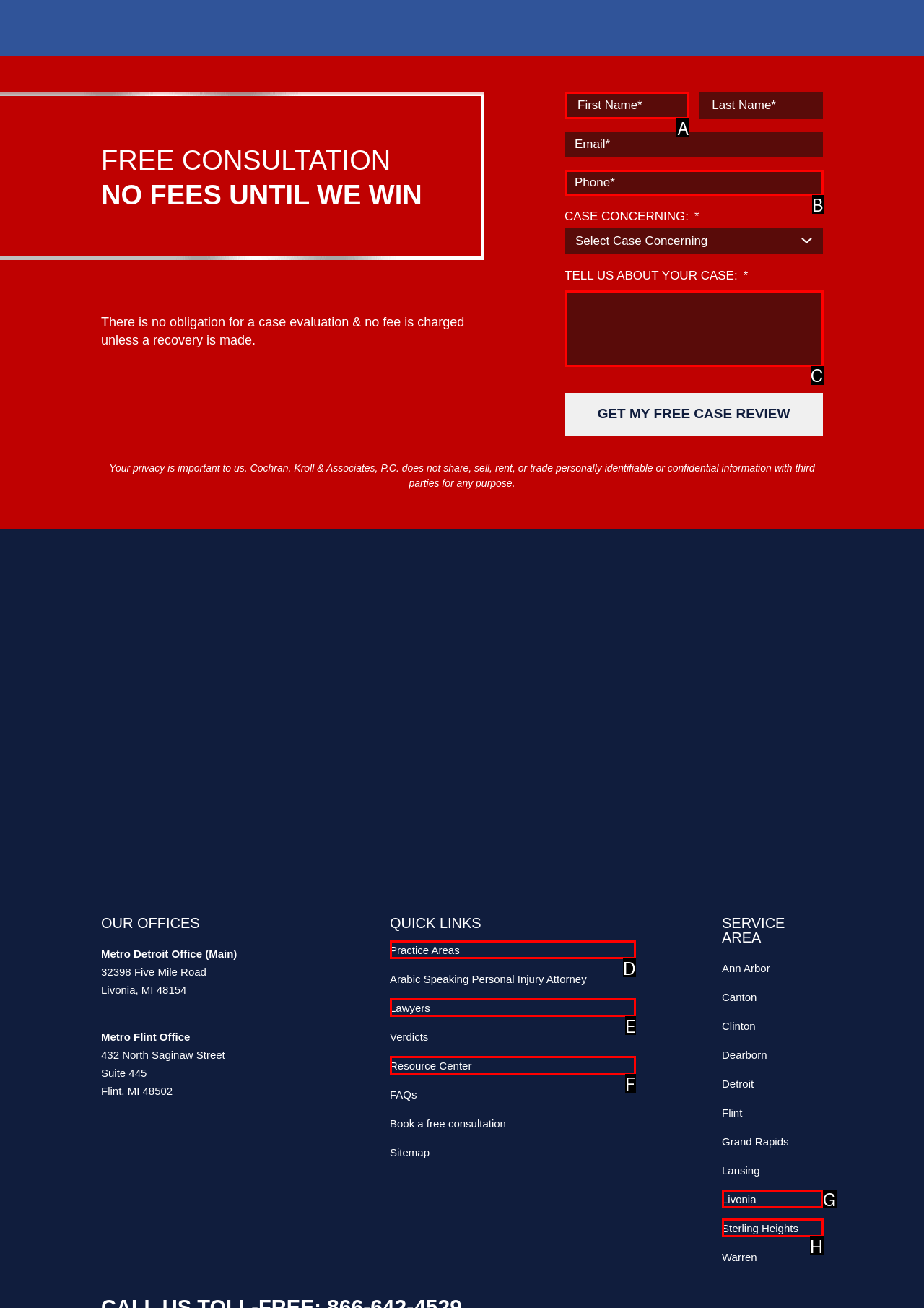Identify which HTML element to click to fulfill the following task: Tell us about your case. Provide your response using the letter of the correct choice.

C